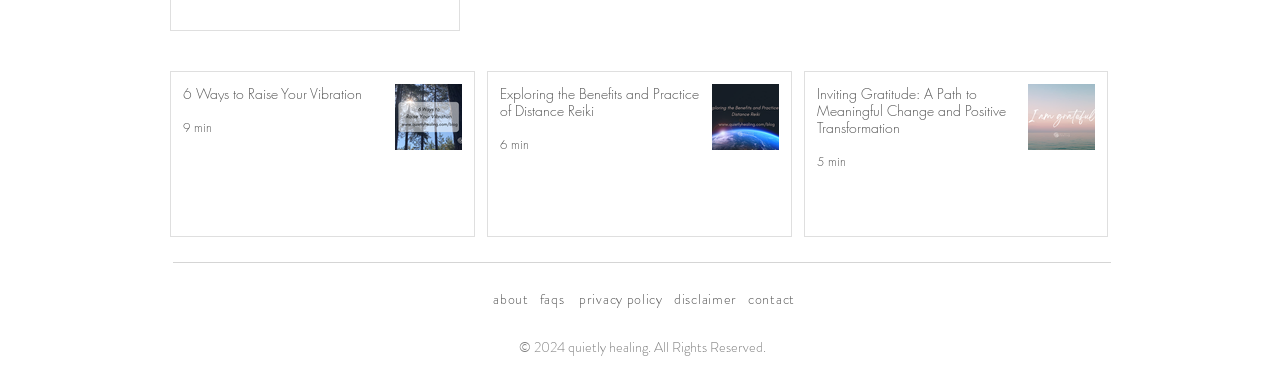What is the title of the first post?
Provide a concise answer using a single word or phrase based on the image.

6 Ways to Raise Your Vibration